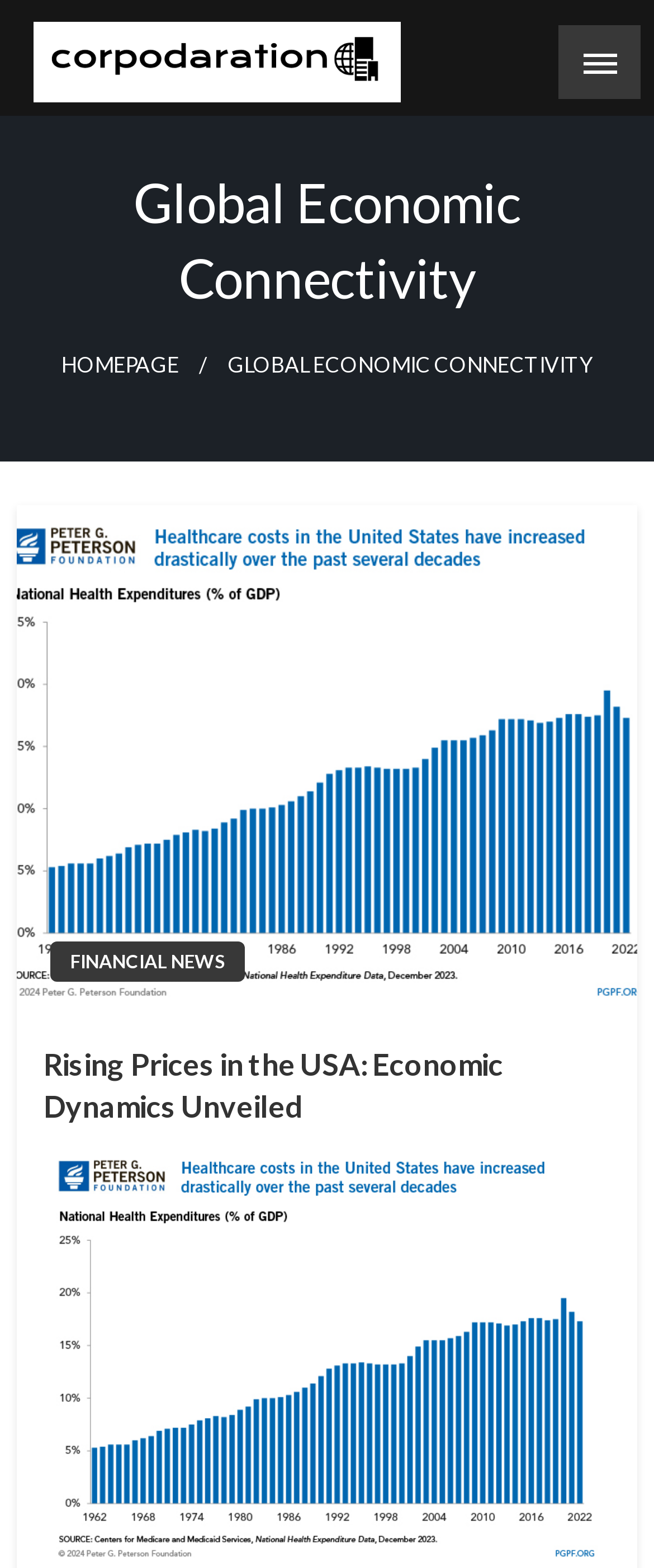Describe in detail what you see on the webpage.

The webpage is about Global Economic Connectivity, specifically focused on Corpodaration. At the top left corner, there is a link to "Skip to content". Next to it, there is a logo of Corpodaration, which is an image with a link to the Corpodaration webpage. Below the logo, there is a heading that reads "Corpodaration" and a static text that says "Business".

On the top right corner, there is a button that controls a mobile menu for newspapers. Below it, there is a heading that reads "Global Economic Connectivity" spanning across the page. Underneath, there are two links, one to the "HOMEPAGE" and another without a text description. 

In the middle of the page, there is a large heading that reads "GLOBAL ECONOMIC CONNECTIVITY". Below it, there is a link to an article titled "Rising Prices in the USA: Economic Dynamics Unveiled", accompanied by an image. The article title is also a link. There are two more links on the page, one to "FINANCIAL NEWS" and another without a text description.